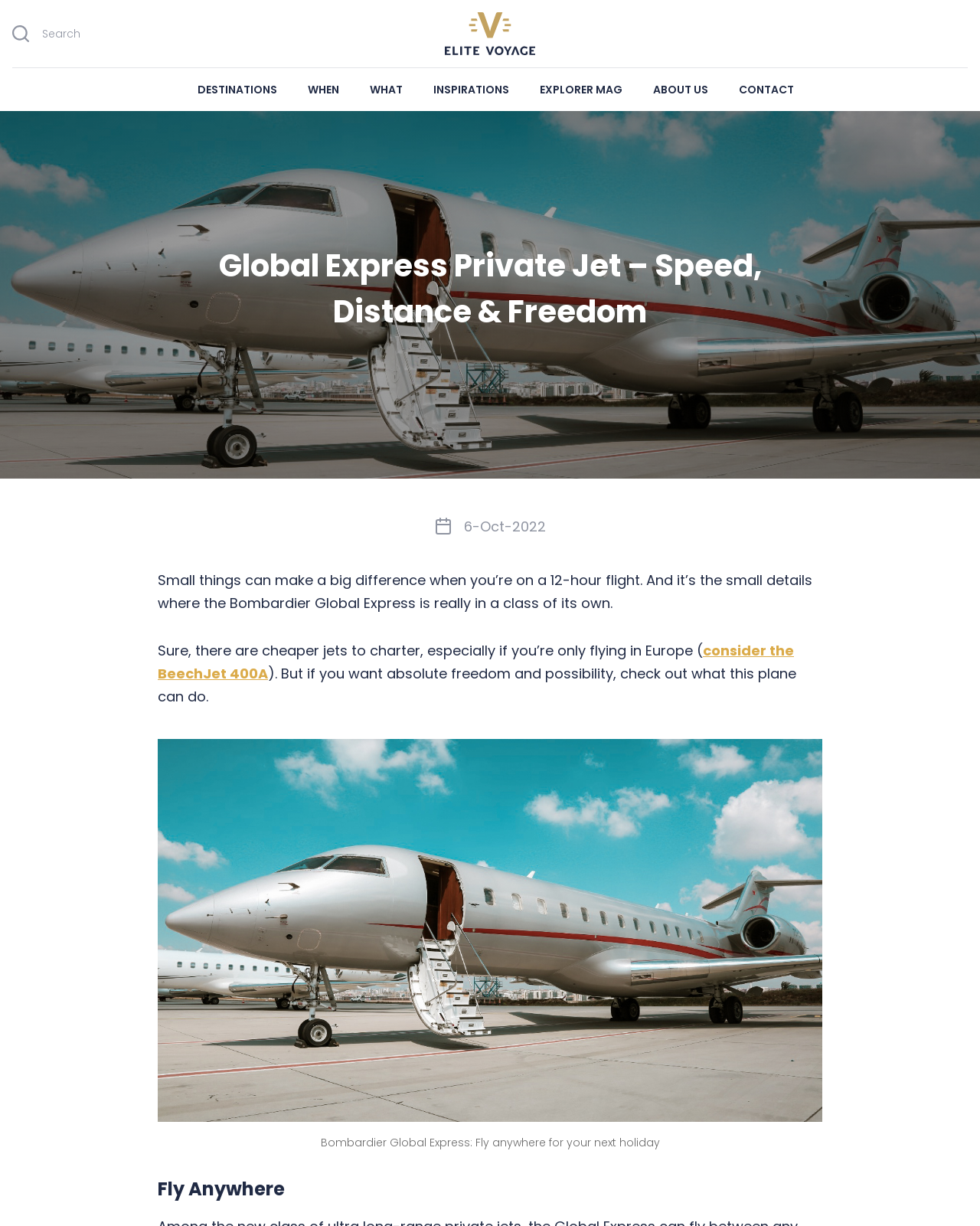Kindly determine the bounding box coordinates of the area that needs to be clicked to fulfill this instruction: "Search".

[0.043, 0.021, 0.082, 0.034]